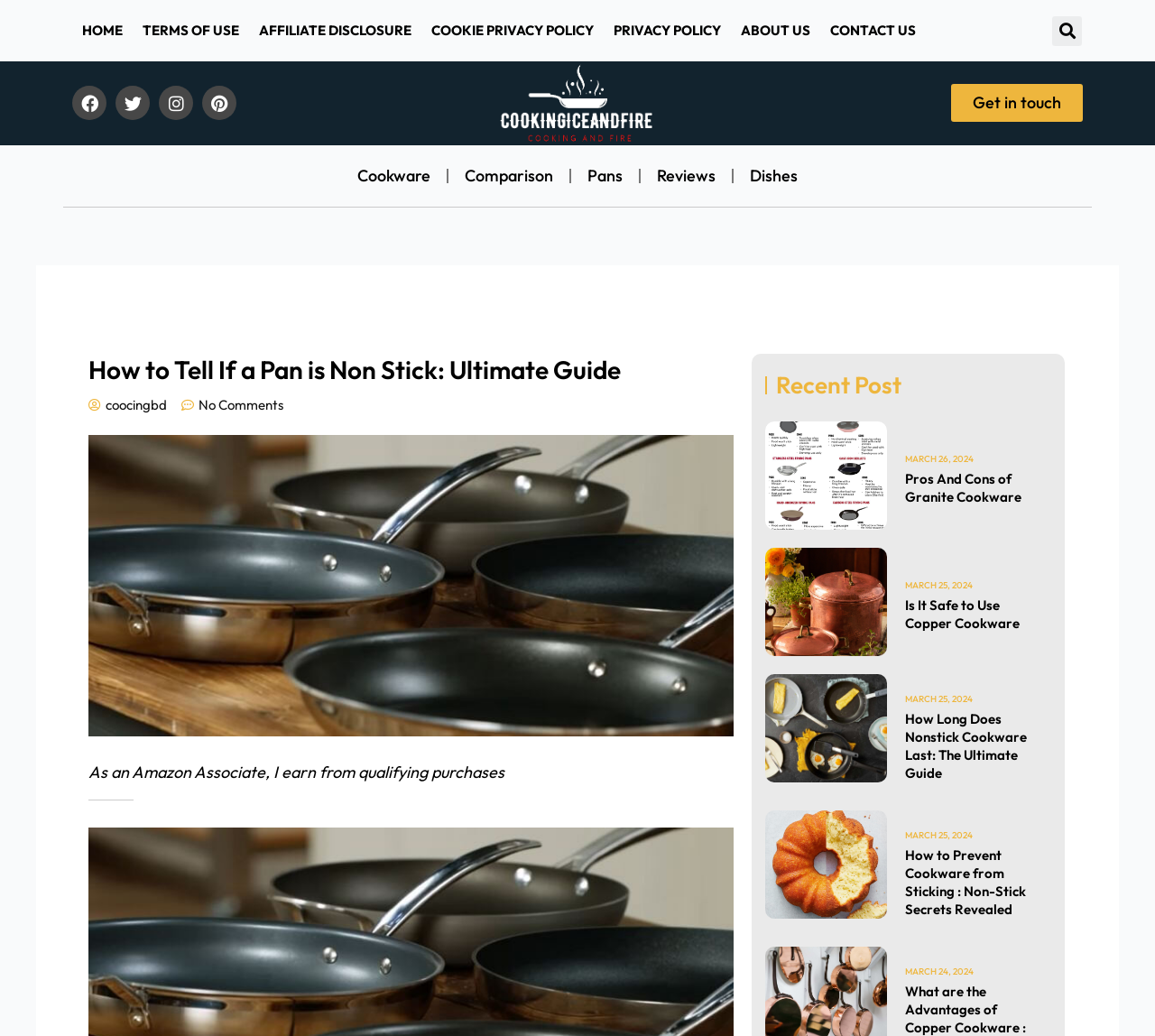What is the purpose of the search bar?
Could you please answer the question thoroughly and with as much detail as possible?

I inferred this by looking at the search bar and button near the top of the webpage. The search bar has a button labeled 'Search', which suggests that it is used to search the website for specific content.